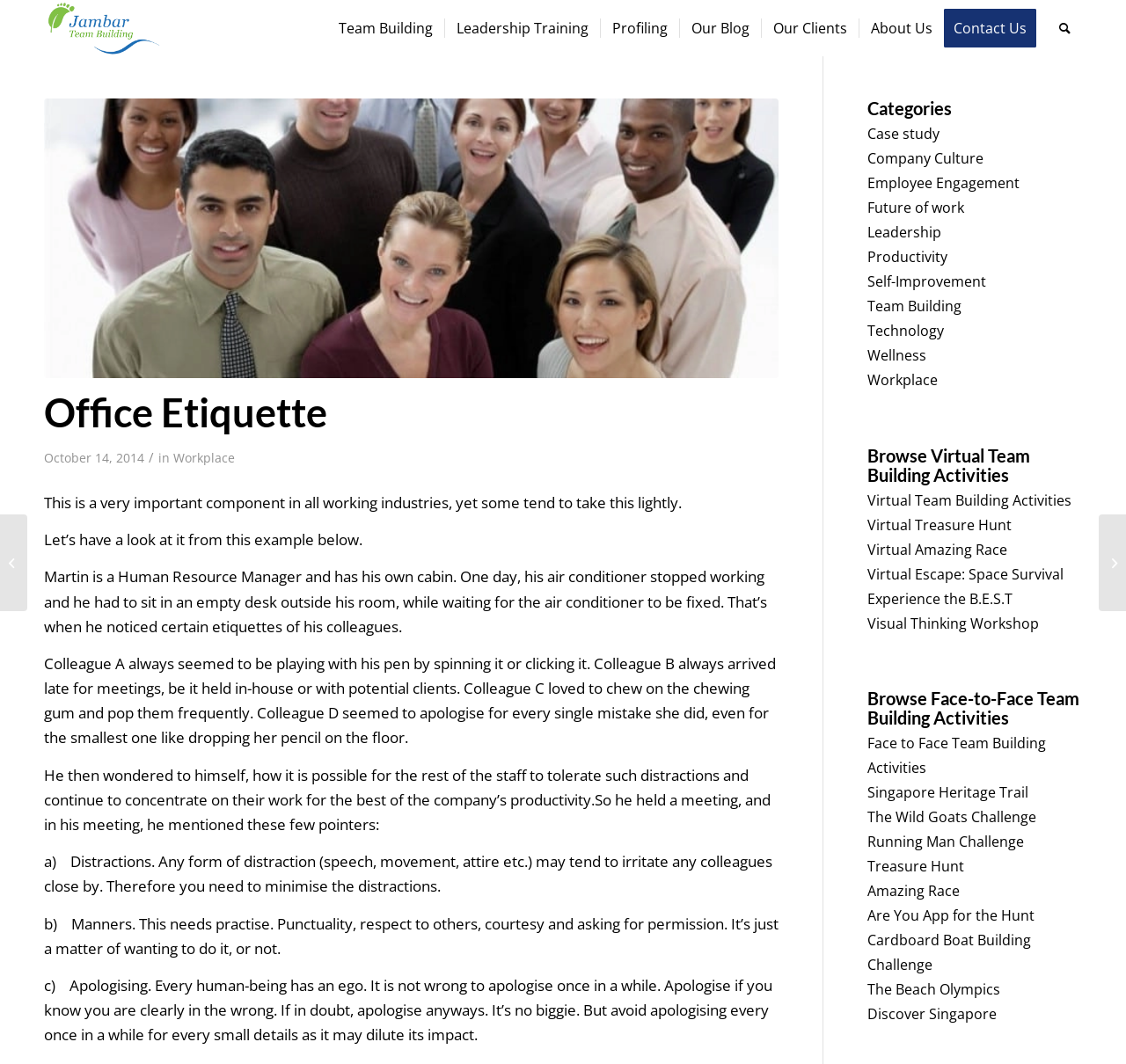Please provide a detailed answer to the question below based on the screenshot: 
What is the company name in the logo?

The logo is located at the top left corner of the webpage, and it contains the company name 'Jambar Team Building'.